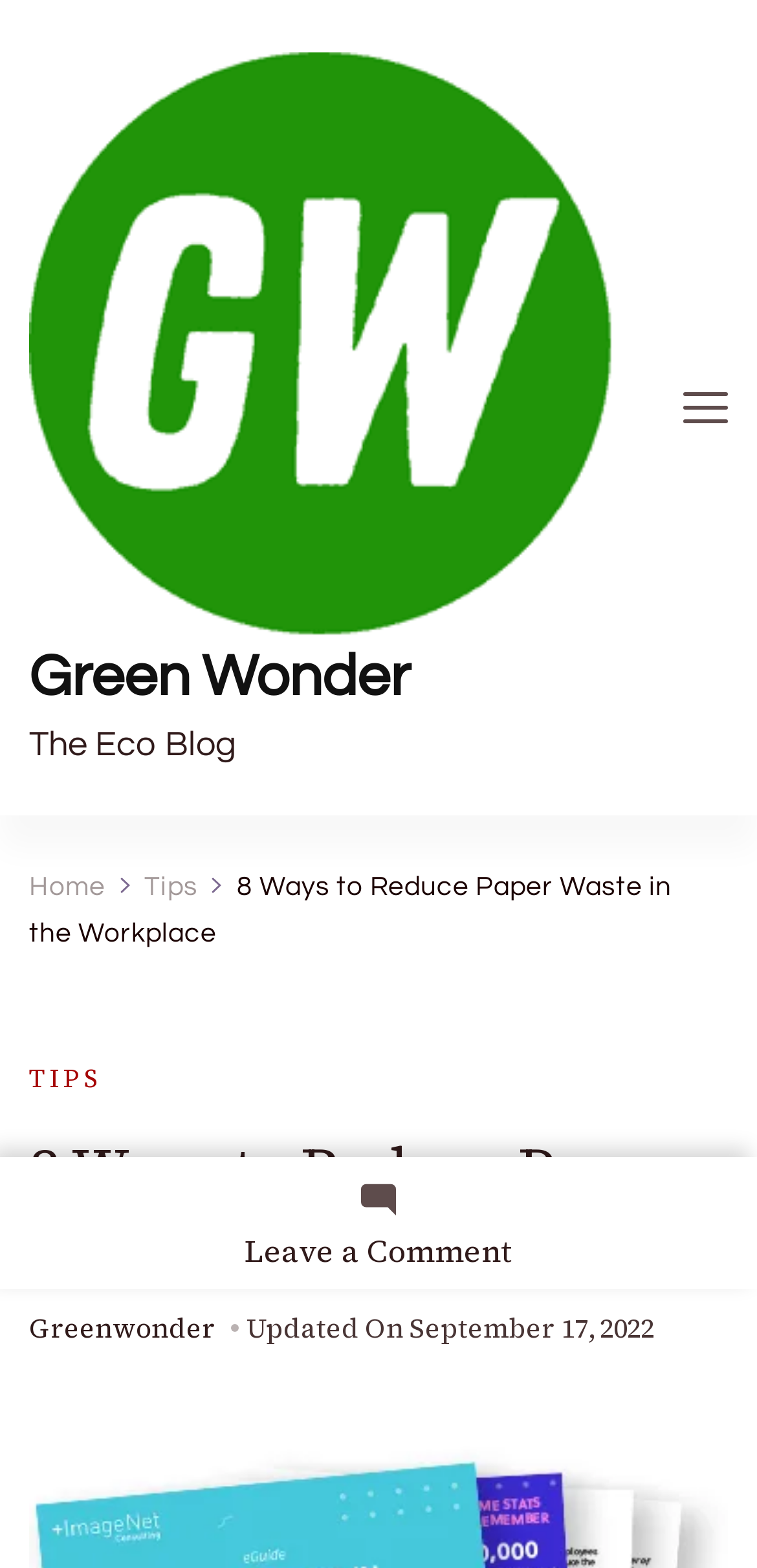Please determine the bounding box coordinates of the element's region to click in order to carry out the following instruction: "go to February 2021". The coordinates should be four float numbers between 0 and 1, i.e., [left, top, right, bottom].

None